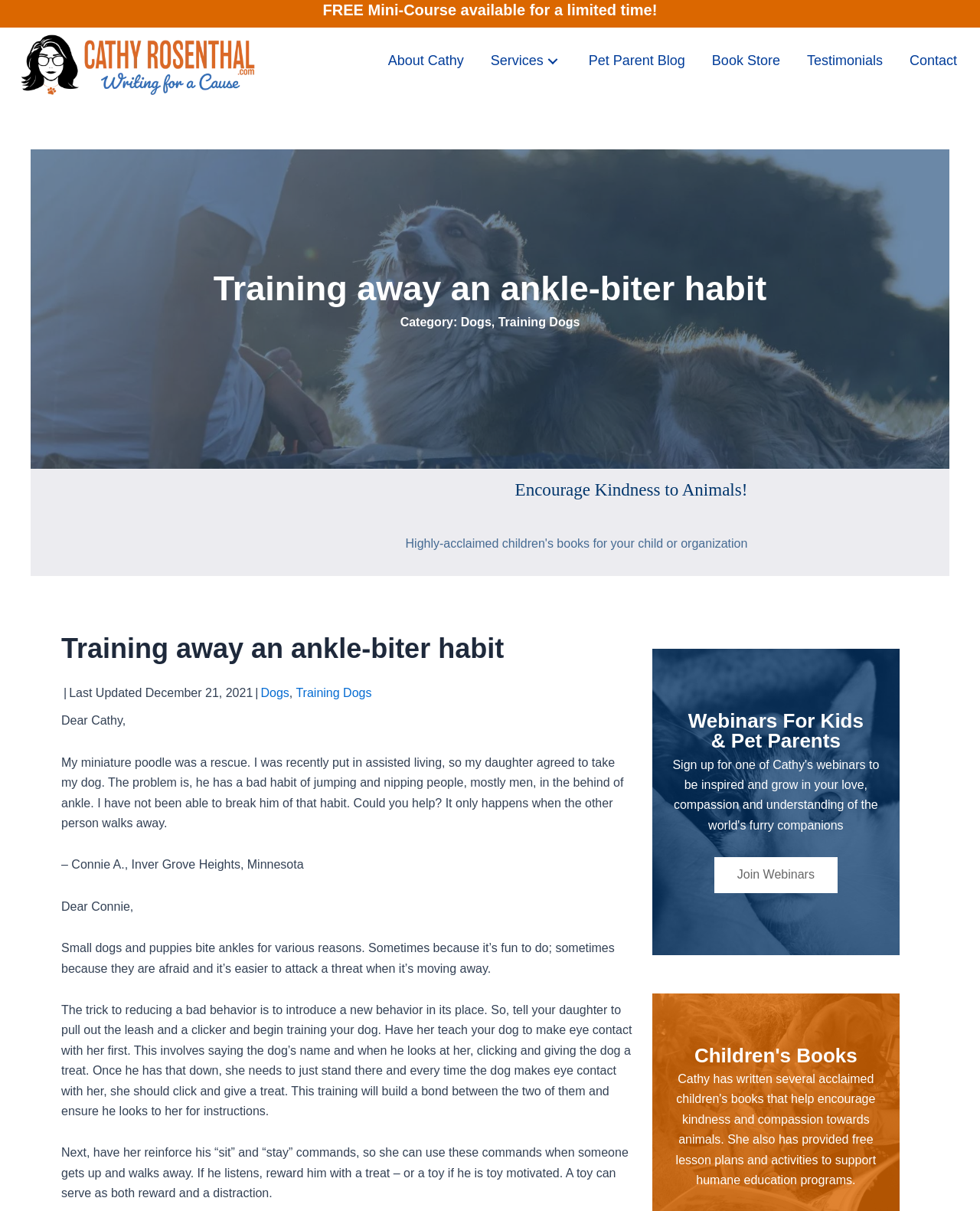Show the bounding box coordinates of the region that should be clicked to follow the instruction: "Click the 'Pet Parent Blog' link."

[0.593, 0.036, 0.707, 0.065]